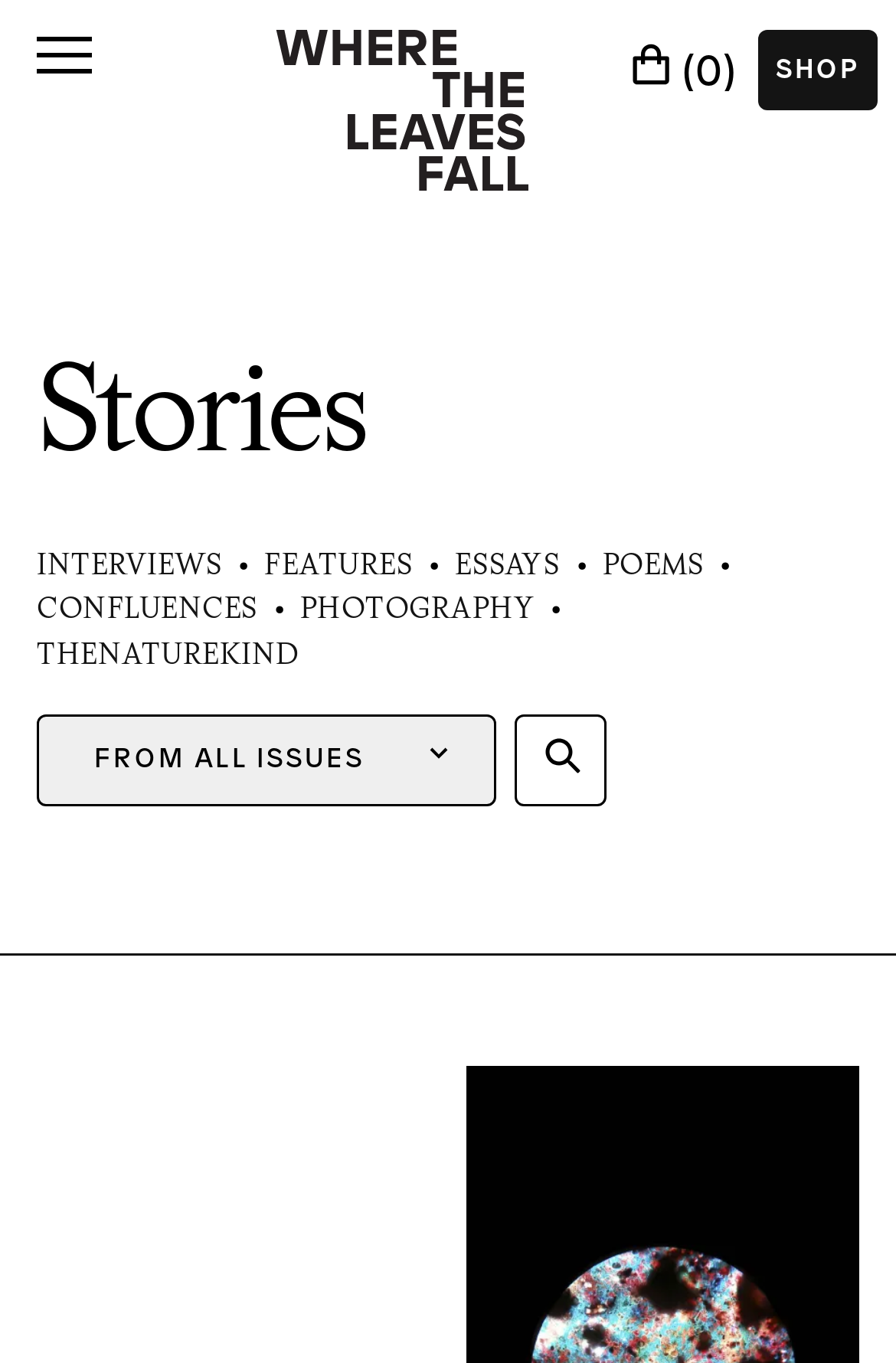Locate the bounding box coordinates of the element that needs to be clicked to carry out the instruction: "Go to the shop". The coordinates should be given as four float numbers ranging from 0 to 1, i.e., [left, top, right, bottom].

[0.354, 0.595, 0.646, 0.653]